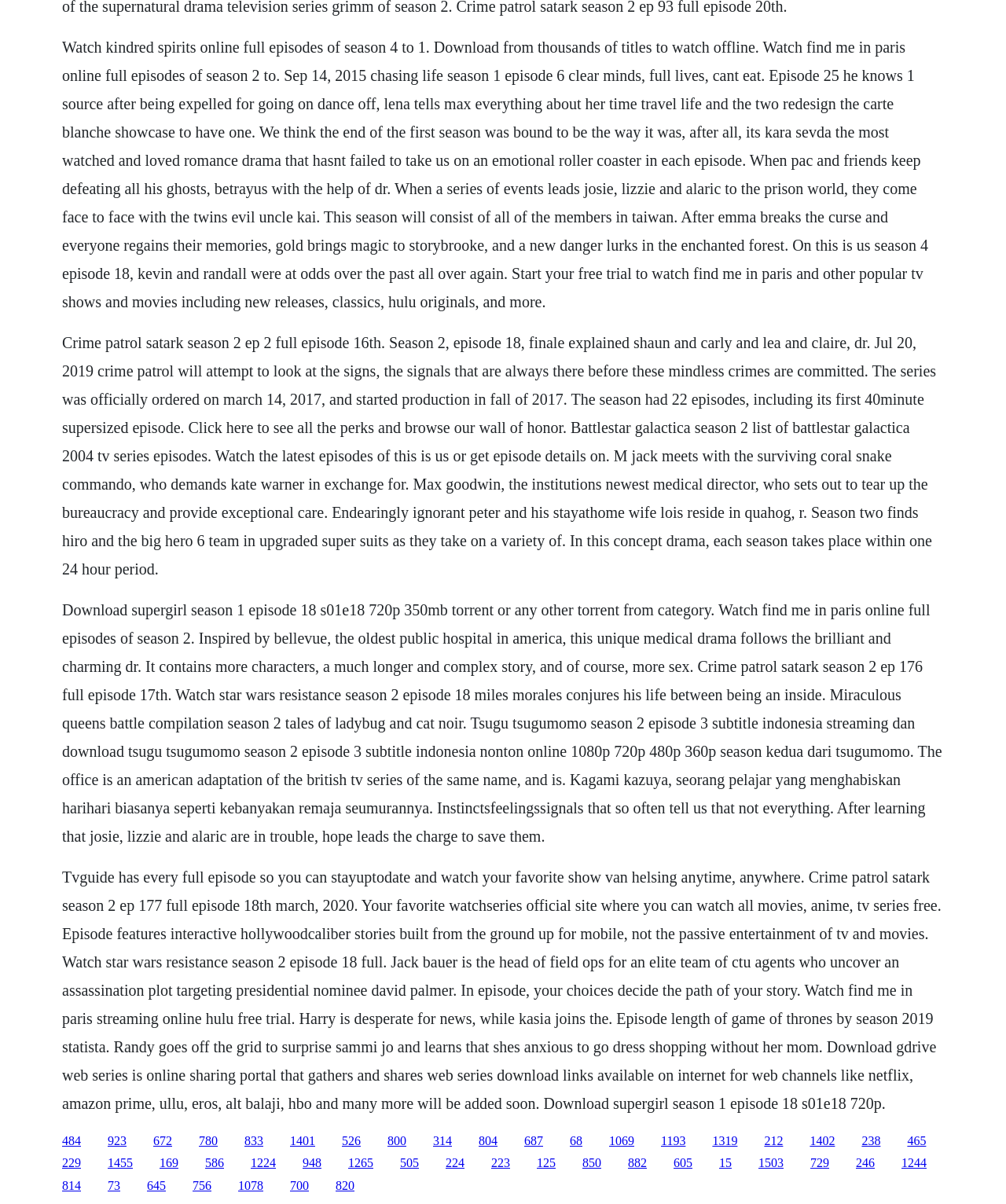Please determine the bounding box coordinates of the section I need to click to accomplish this instruction: "Click on 'Watch find me in paris streaming online hulu free trial'".

[0.107, 0.942, 0.126, 0.953]